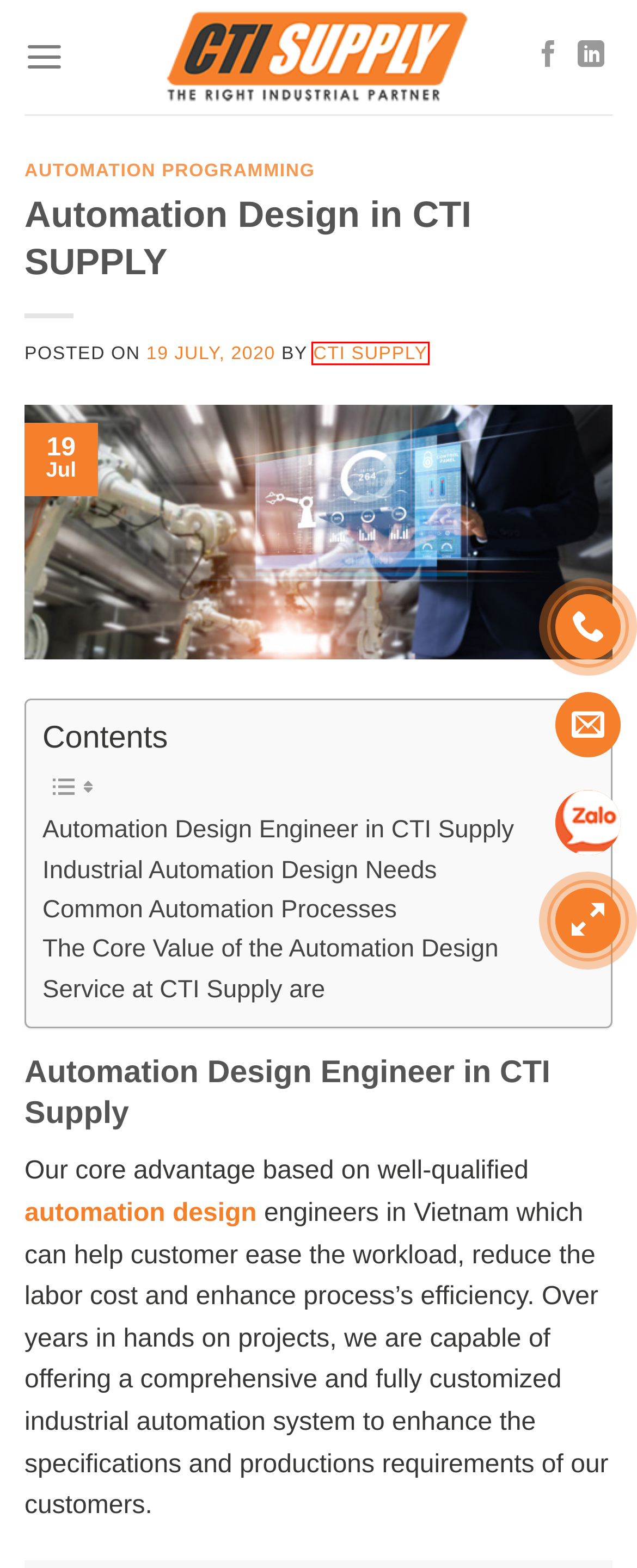You are presented with a screenshot of a webpage containing a red bounding box around a particular UI element. Select the best webpage description that matches the new webpage after clicking the element within the bounding box. Here are the candidates:
A. CTI Supply, Tác giả tại CTI Supply Co., Ltd
B. Yokogawa | CTI Supply Co., Ltd
C. Automation Programming
D. News
E. Integration | CTI Supply Co., Ltd
F. OEM | CTI Supply Co., Ltd
G. outsource | CTI Supply Co., Ltd
H. System Integrator Industrial Automation CTI SUPPLY

A